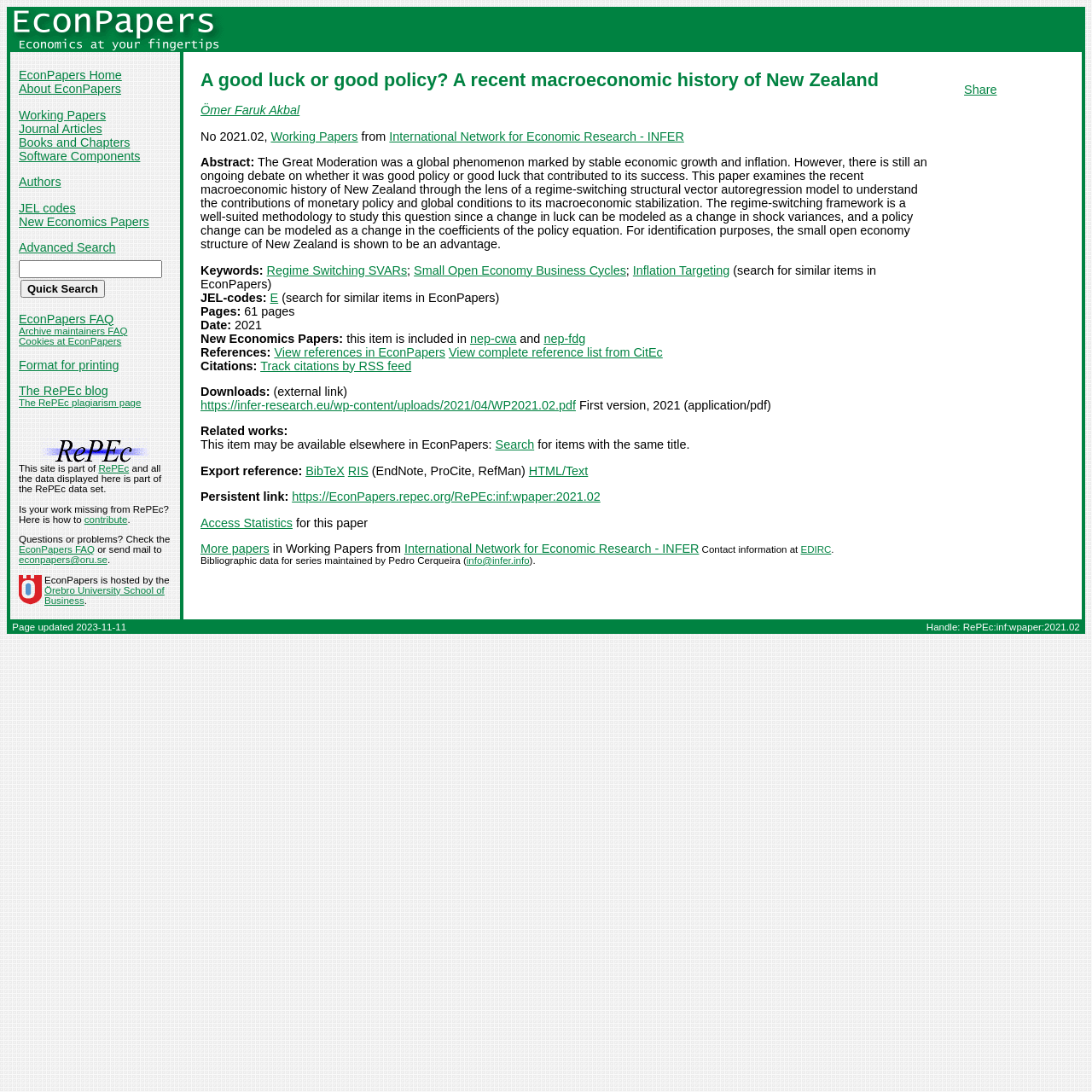Find the bounding box coordinates of the element I should click to carry out the following instruction: "Search for items with the same title".

[0.454, 0.401, 0.489, 0.414]